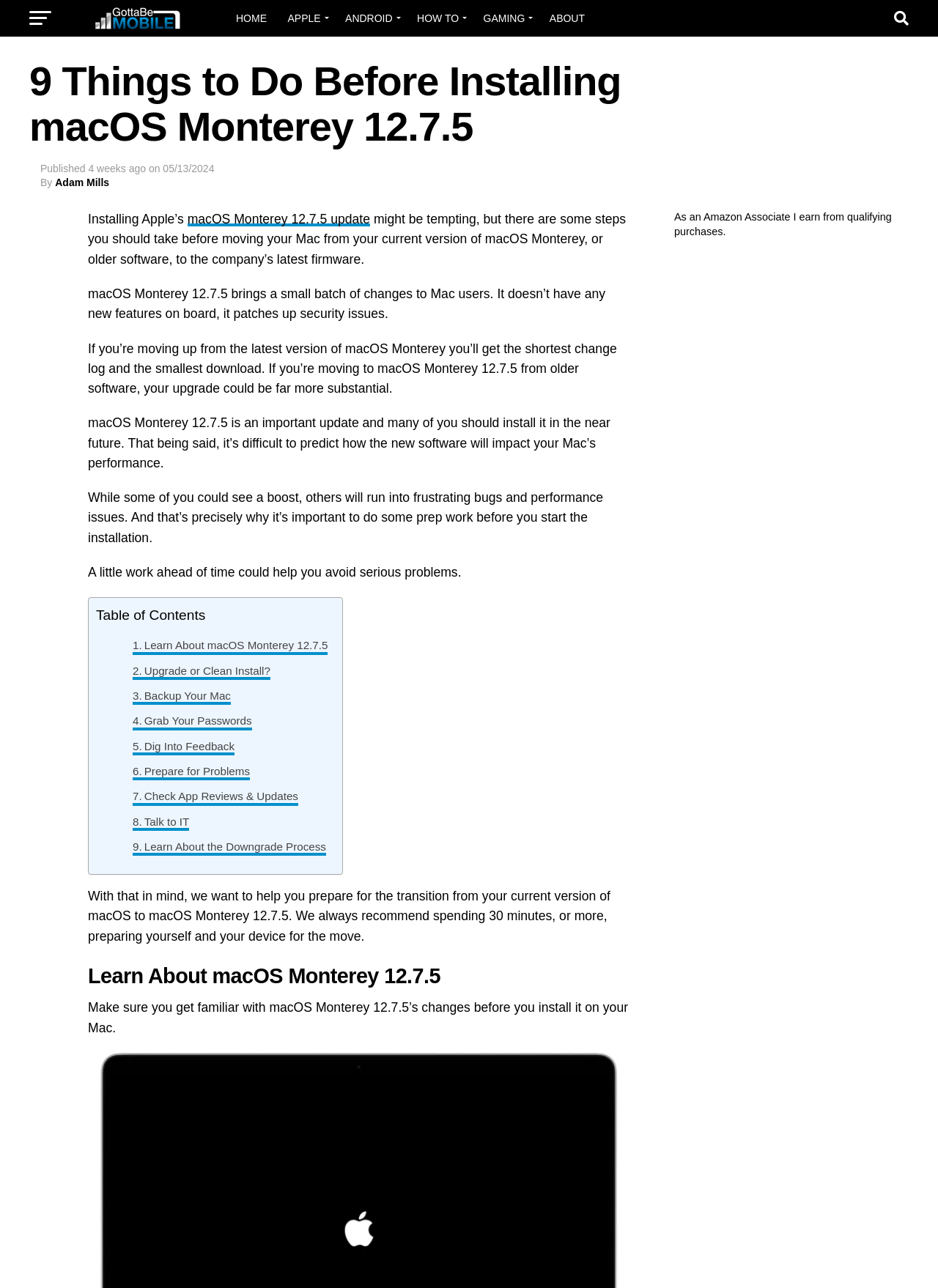Locate the bounding box coordinates of the area that needs to be clicked to fulfill the following instruction: "Click on the 'HOME' link". The coordinates should be in the format of four float numbers between 0 and 1, namely [left, top, right, bottom].

[0.242, 0.0, 0.294, 0.028]